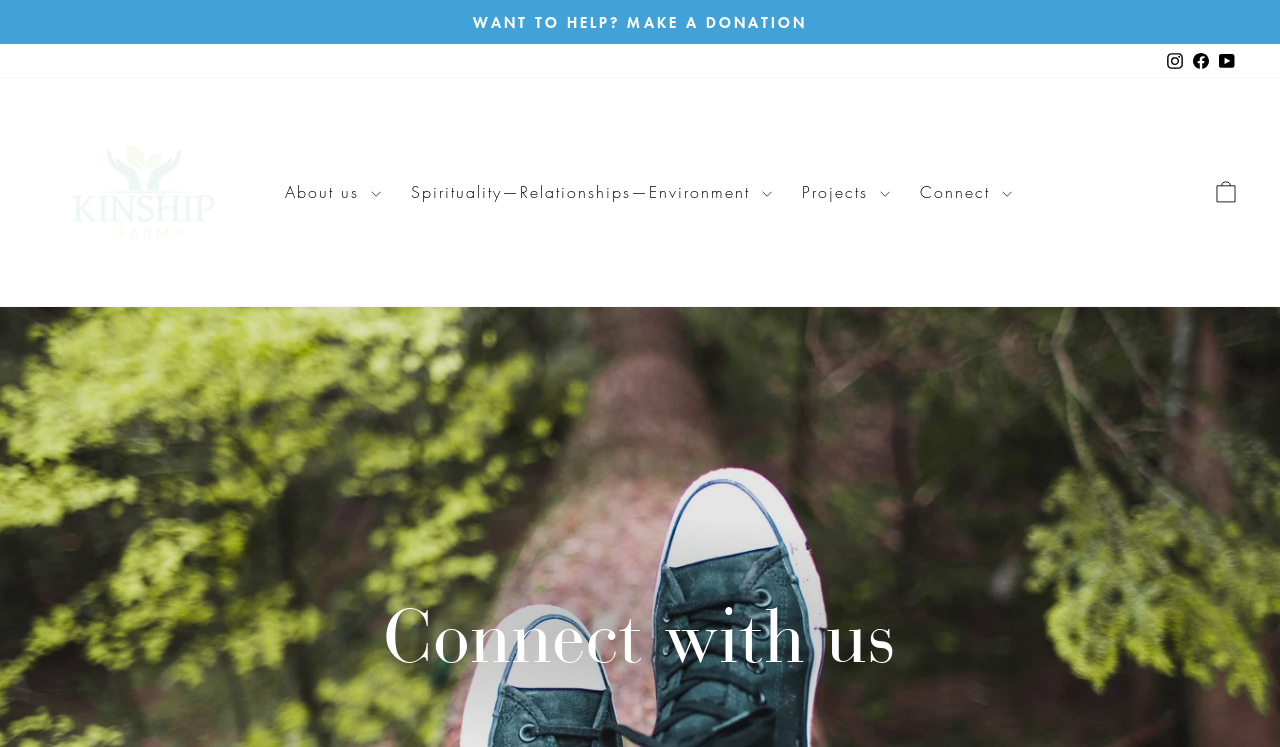Answer this question using a single word or a brief phrase:
What is the purpose of the 'WANT TO HELP?' button?

Make a donation